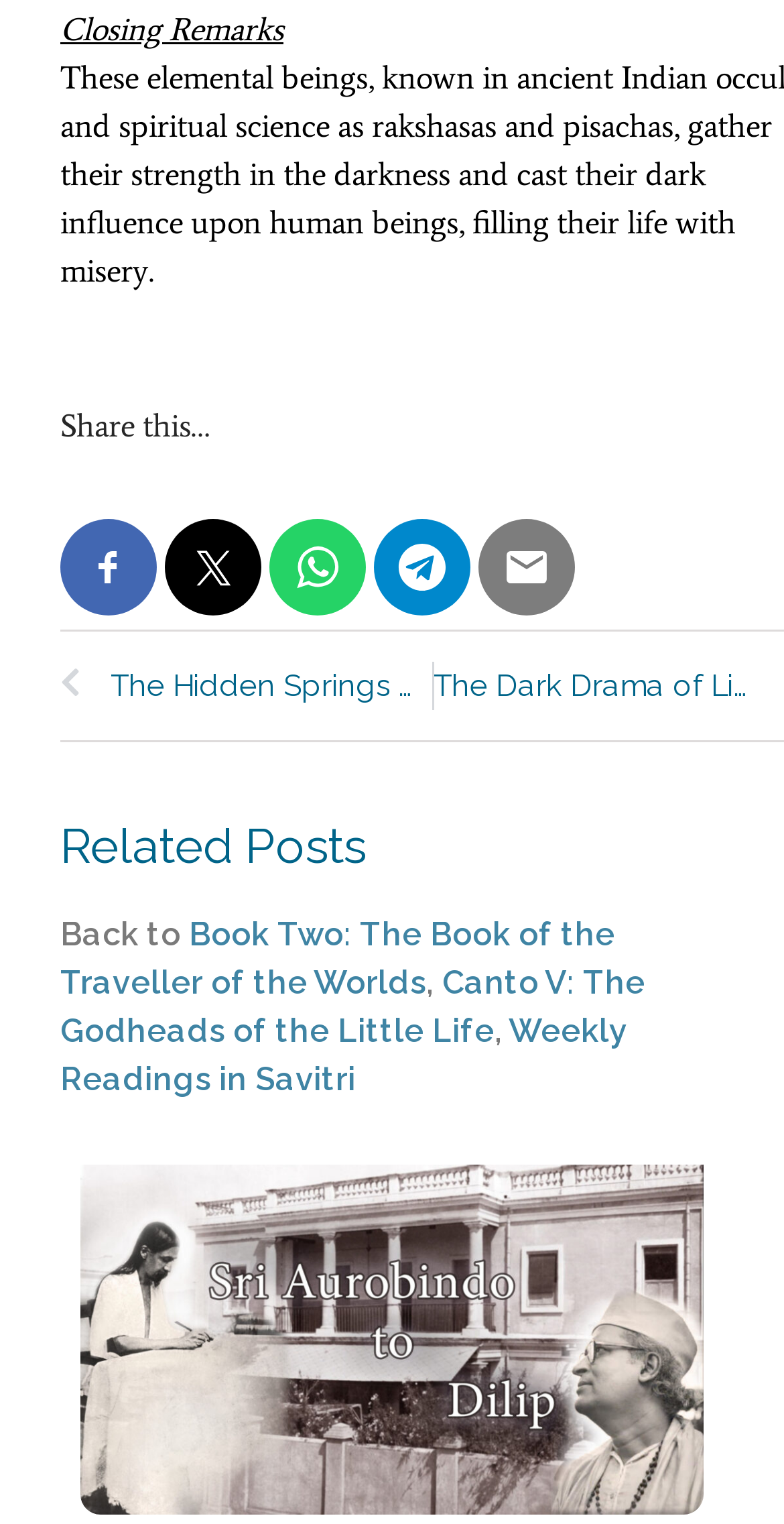What is the title of the previous post?
Refer to the image and provide a thorough answer to the question.

I found the title of the previous post by looking at the link element with the text 'Prev The Hidden Springs of Life, pp. 160-162' which is located above the 'Related Posts' heading.